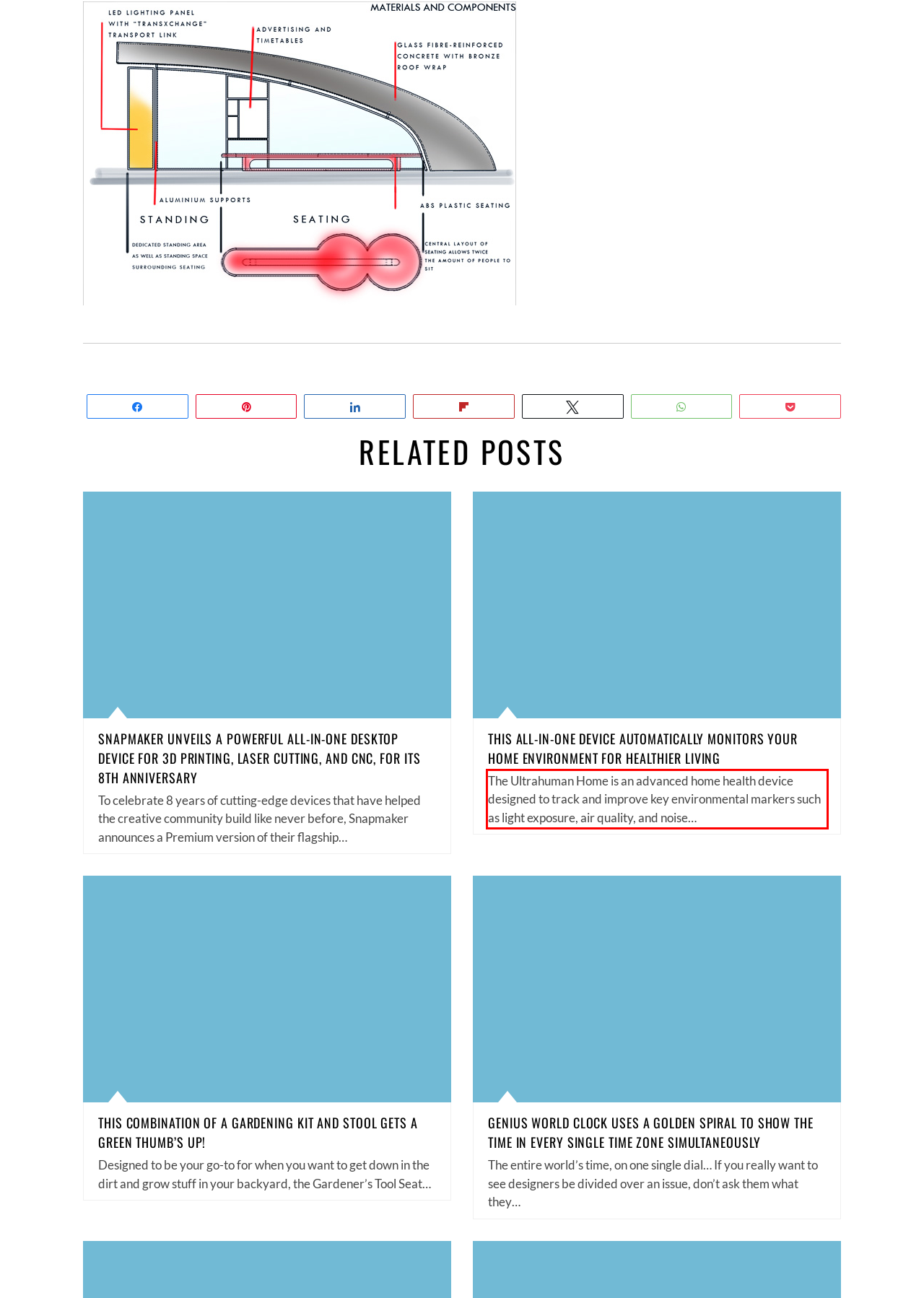You have a screenshot of a webpage, and there is a red bounding box around a UI element. Utilize OCR to extract the text within this red bounding box.

The Ultrahuman Home is an advanced home health device designed to track and improve key environmental markers such as light exposure, air quality, and noise…